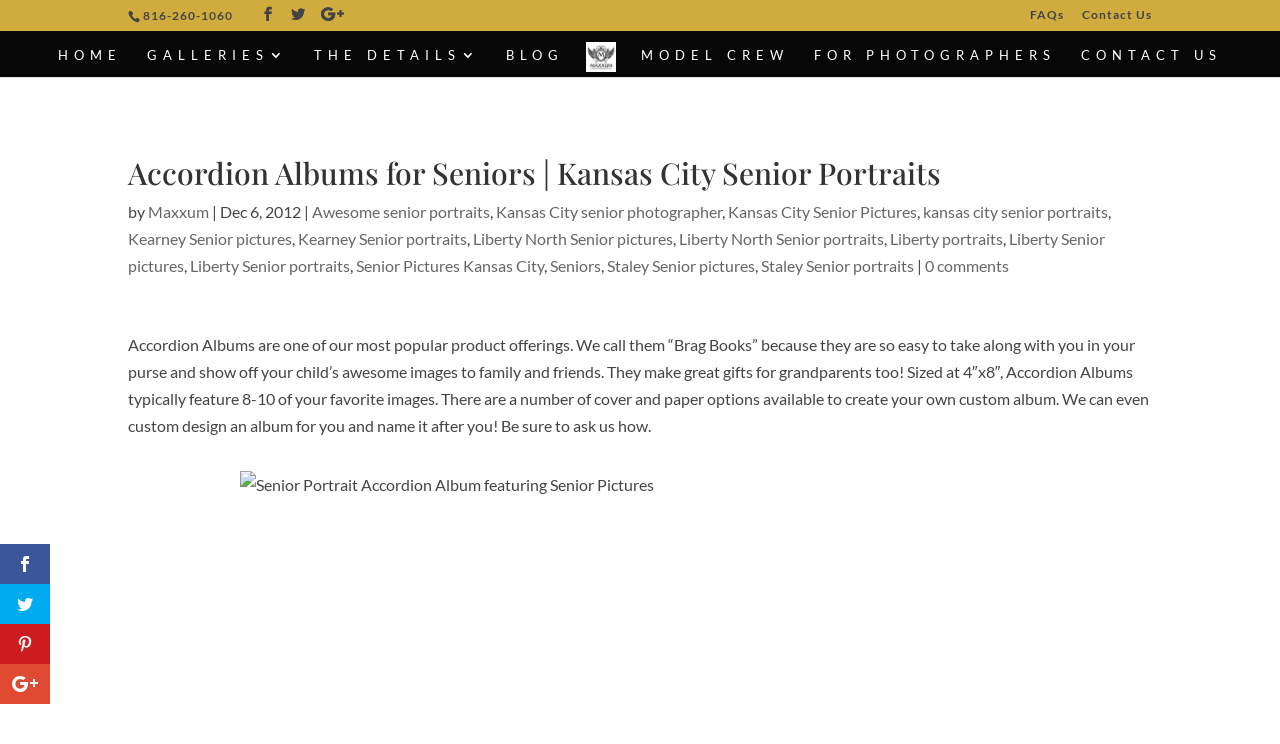Please locate and generate the primary heading on this webpage.

Accordion Albums for Seniors | Kansas City Senior Portraits